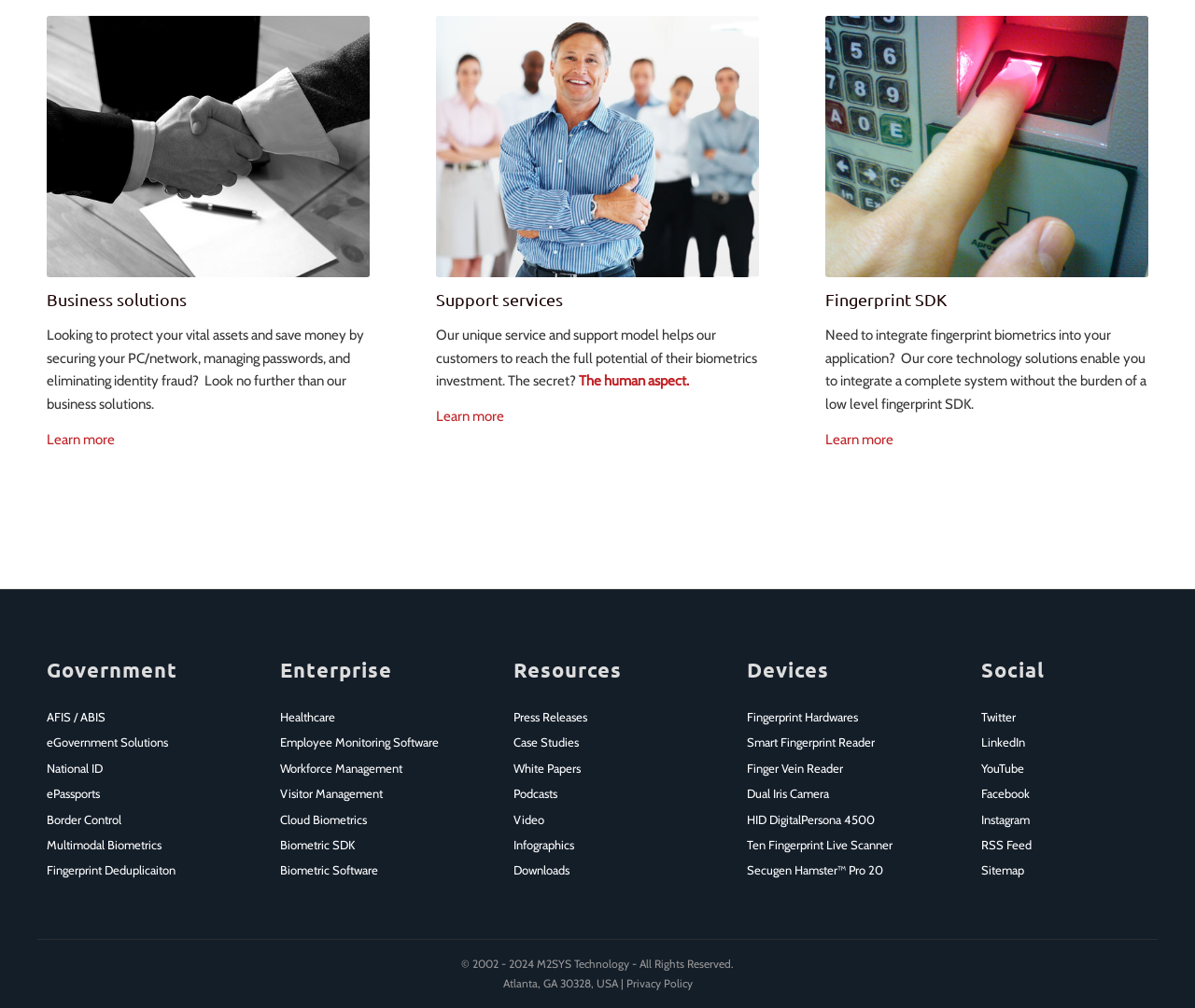What is the last link under the 'Devices' heading?
Craft a detailed and extensive response to the question.

The last link under the 'Devices' heading is 'Secugen Hamster Pro 20', which is located at the bottom of the 'Devices' section with a bounding box of [0.625, 0.851, 0.746, 0.877].